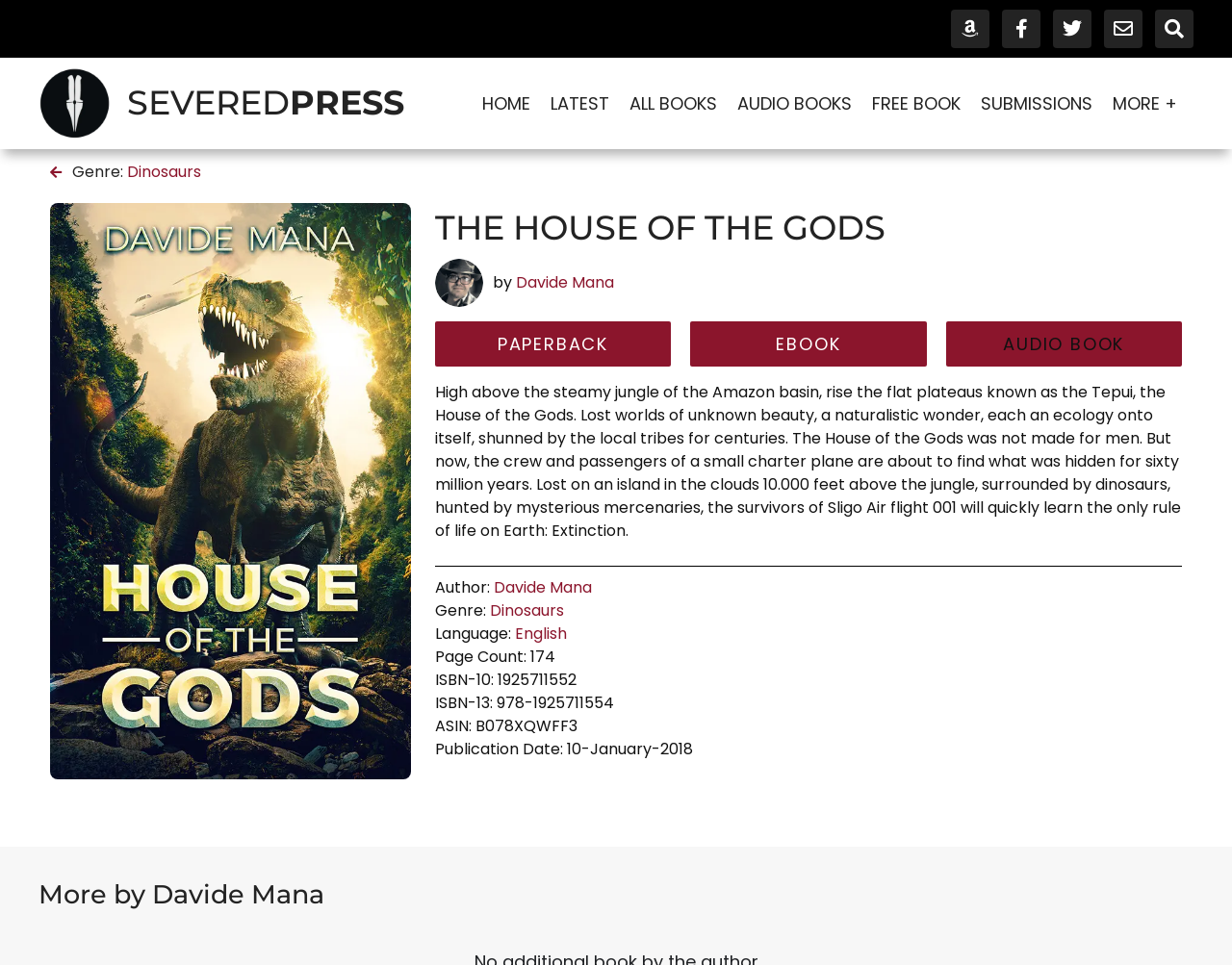Identify the bounding box coordinates for the region of the element that should be clicked to carry out the instruction: "Buy the paperback version of The House of the Gods". The bounding box coordinates should be four float numbers between 0 and 1, i.e., [left, top, right, bottom].

[0.353, 0.333, 0.545, 0.379]